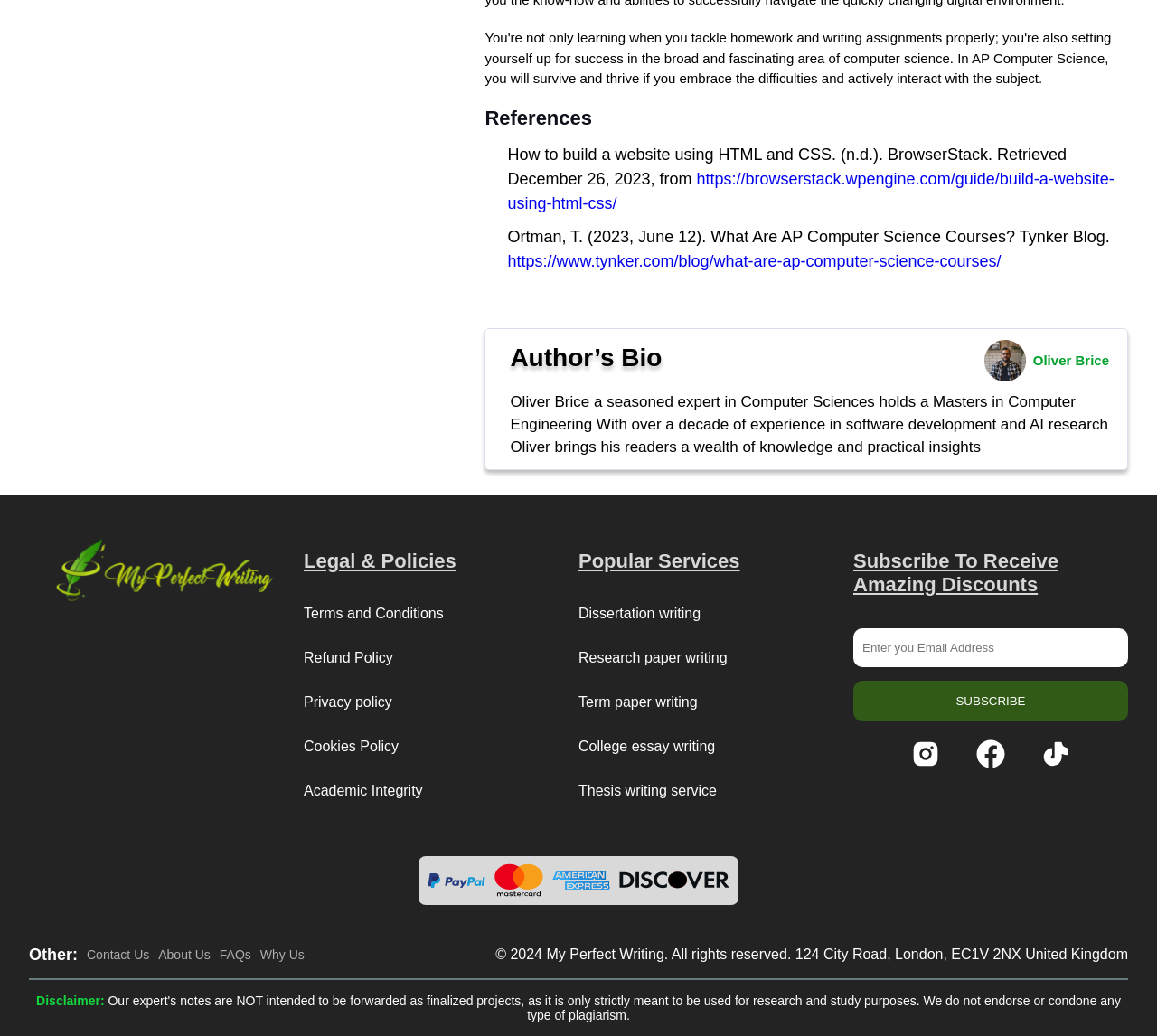Locate the bounding box coordinates of the clickable region to complete the following instruction: "Subscribe to receive amazing discounts."

[0.738, 0.606, 0.975, 0.644]